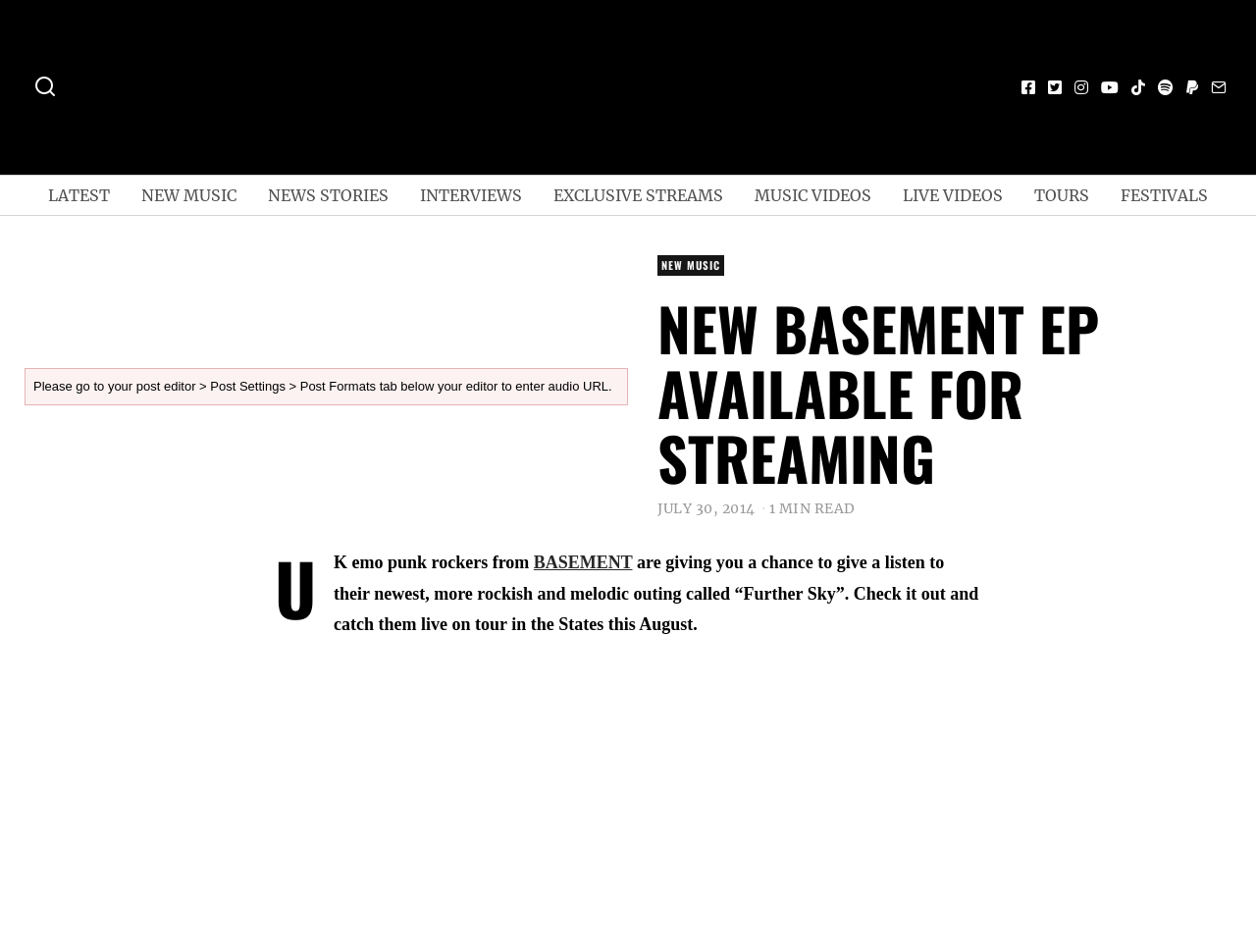Create a detailed summary of all the visual and textual information on the webpage.

The webpage appears to be a music blog or news site, with a focus on the emo punk rock band BASEMENT. At the top of the page, there is a logo image and a series of social media links. Below the logo, there is a navigation menu with links to various sections of the site, including "LATEST", "NEW MUSIC", "NEWS STORIES", and more.

The main content of the page is a news article or blog post about BASEMENT's new EP, "Further Sky". The article is headed by a large title, "NEW BASEMENT EP AVAILABLE FOR STREAMING", and includes a brief summary of the EP, describing it as "more rockish and melodic". The article also mentions that the band will be touring in the States in August.

To the left of the article, there is a sidebar with a static text block containing a message about entering audio URLs in the post editor. Below the article, there is an image displaying the band's US tour dates.

At the very bottom of the page, there is a progress bar, but it does not appear to be actively loading or displaying any content.